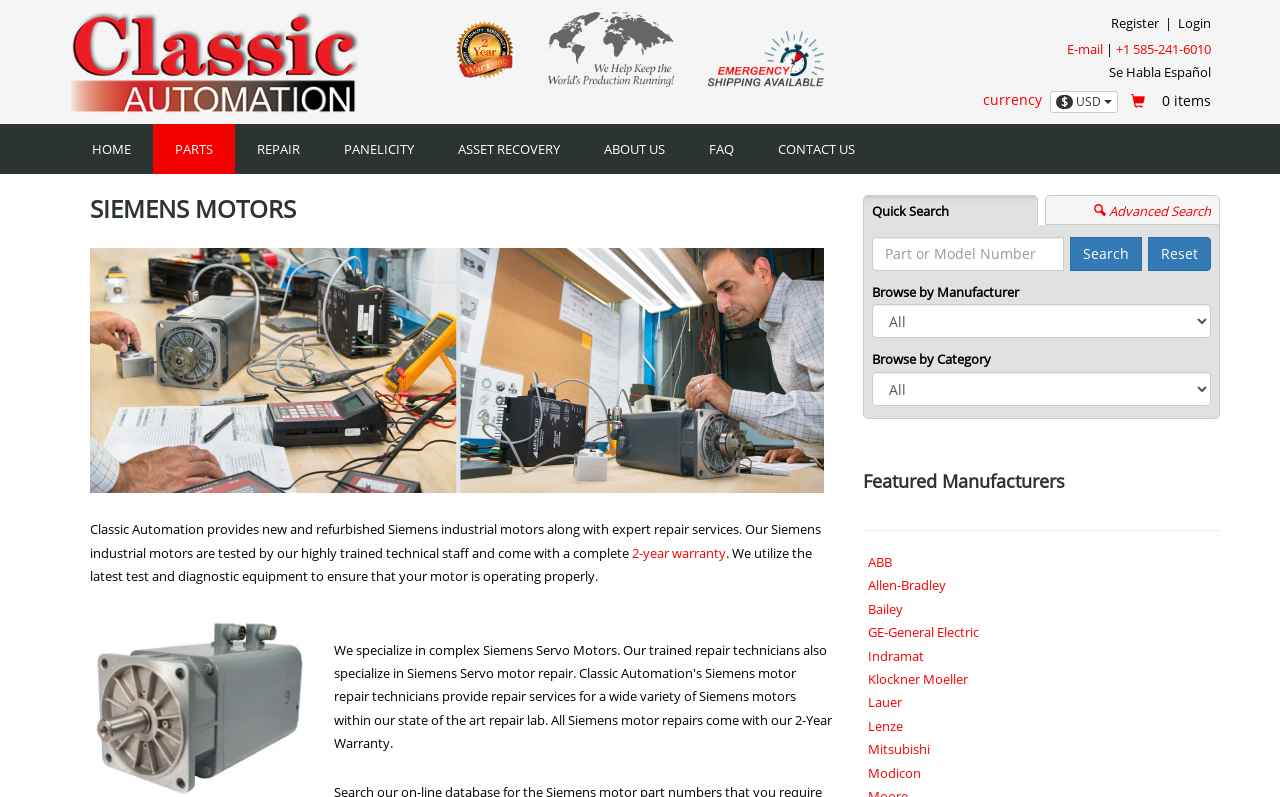Answer the question below in one word or phrase:
What is the company name in the top-left corner?

Classic Automation